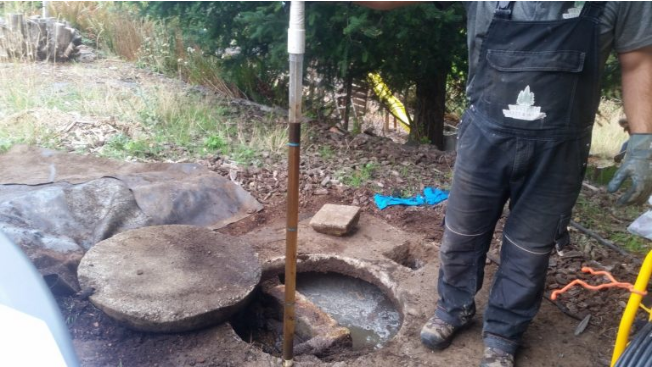What is the purpose of the tarp?
Please interpret the details in the image and answer the question thoroughly.

The tarp is used to protect the site during maintenance, likely to prevent contamination or damage to the surrounding area.